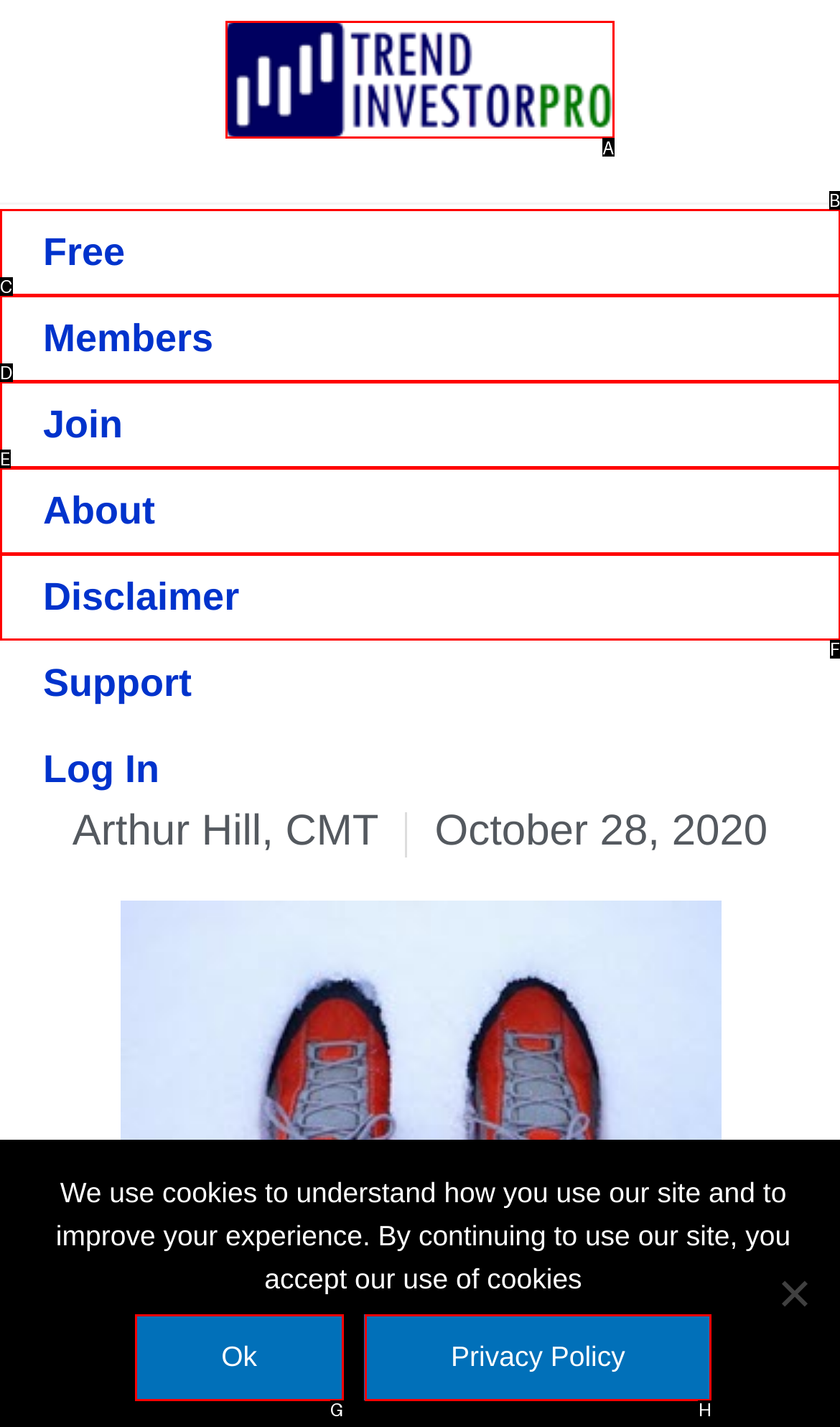For the task: click the link to view the article, identify the HTML element to click.
Provide the letter corresponding to the right choice from the given options.

A